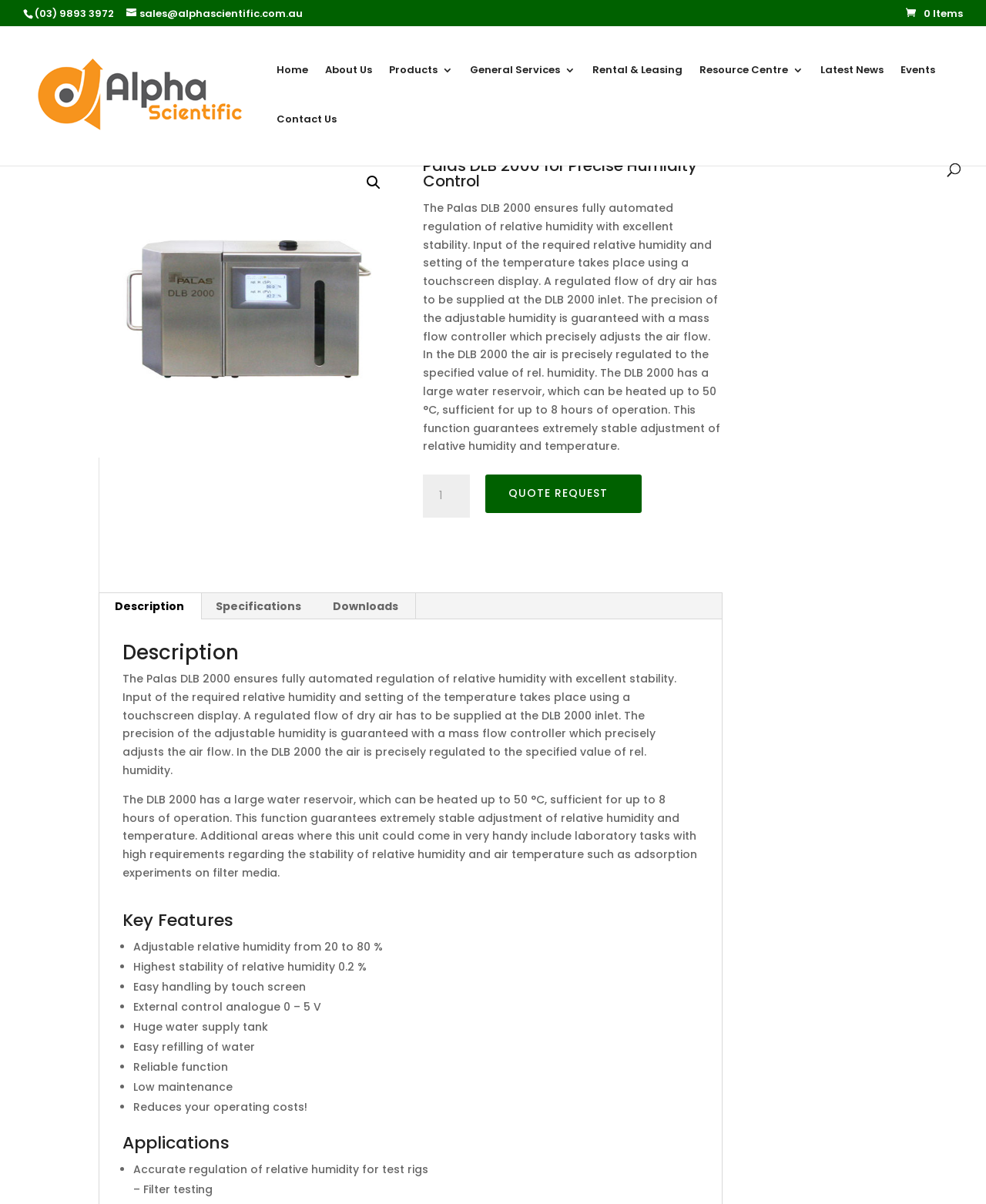Kindly provide the bounding box coordinates of the section you need to click on to fulfill the given instruction: "Search for something".

[0.053, 0.021, 0.953, 0.022]